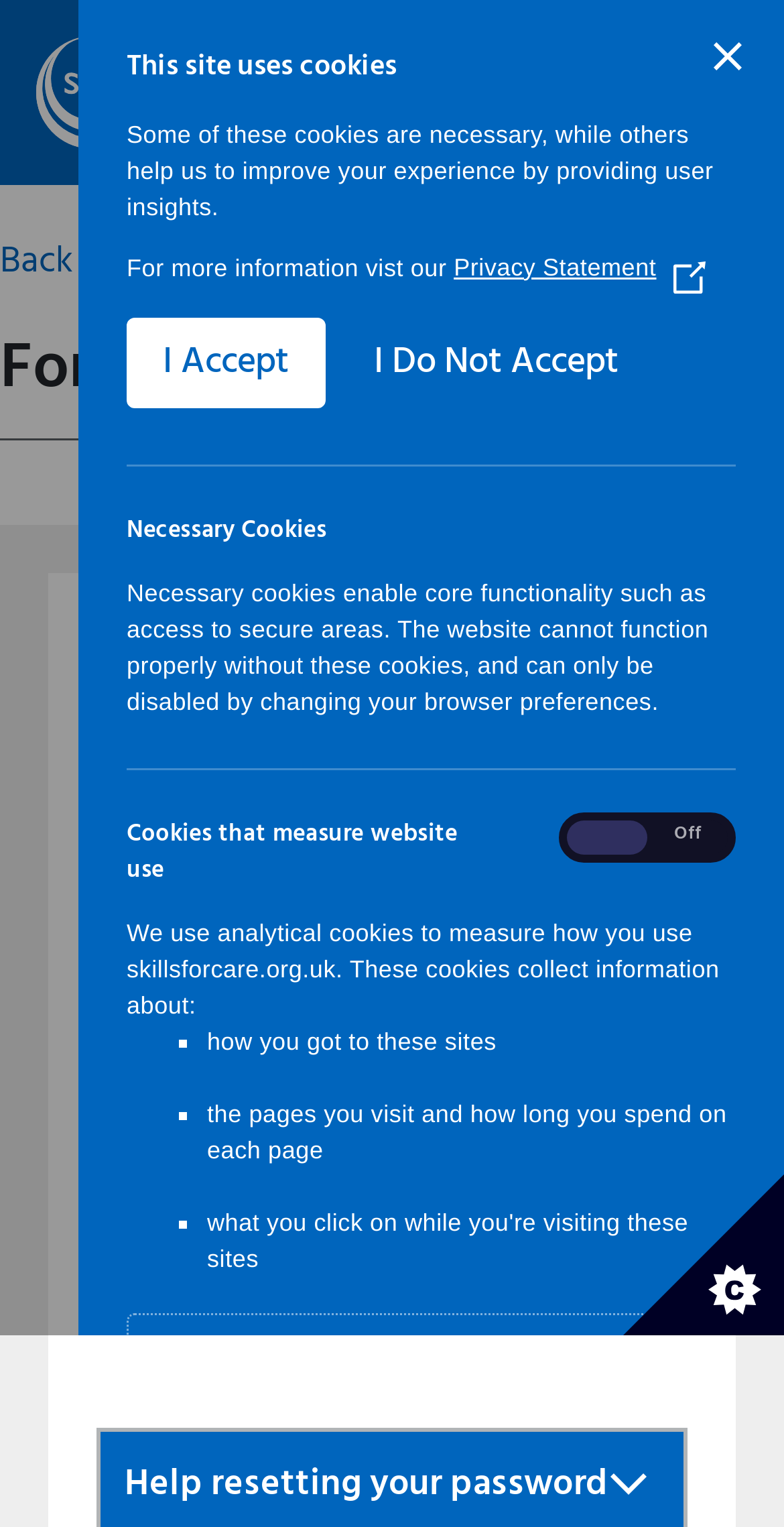Please find and generate the text of the main header of the webpage.

Forgot my password